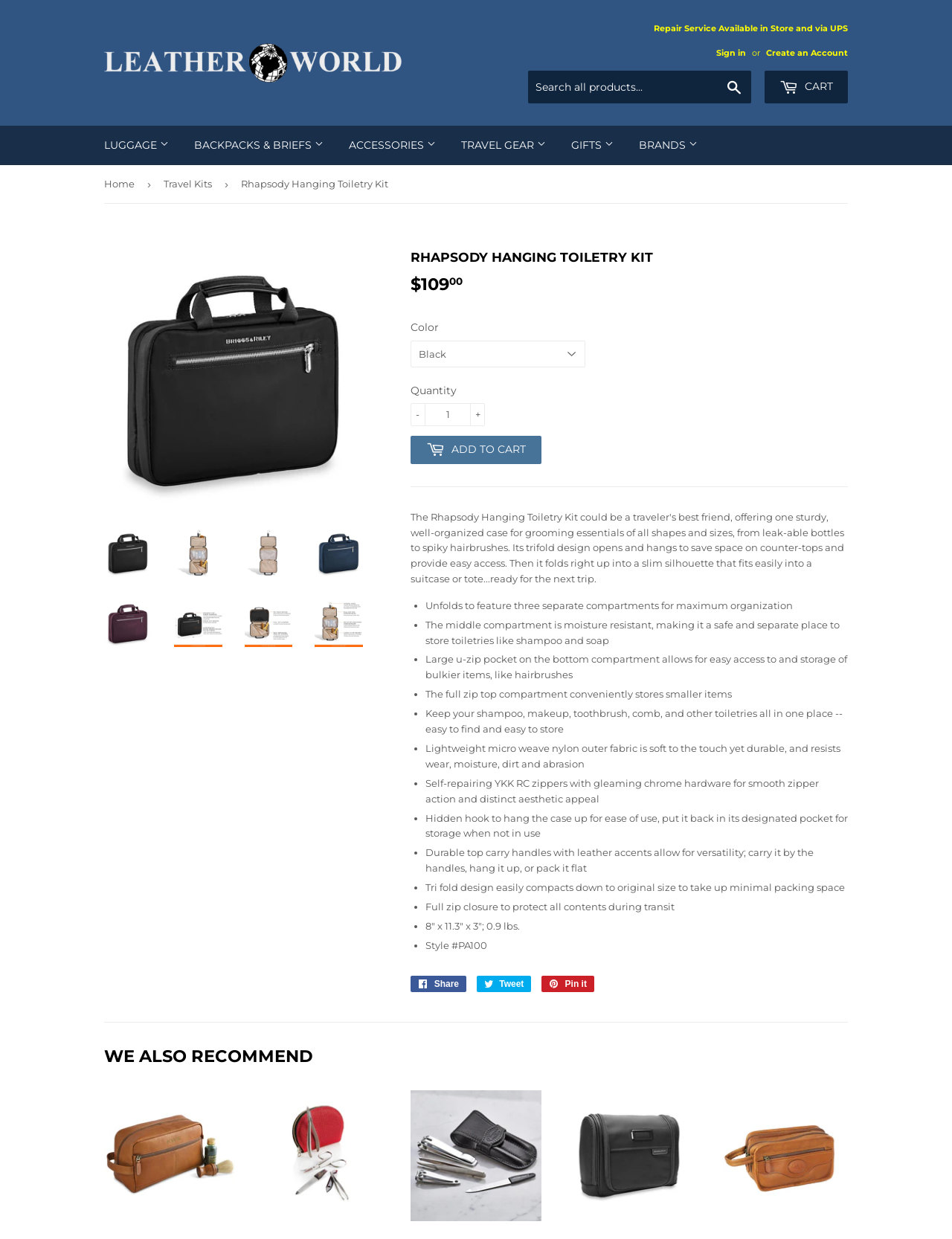What is the weight of the Rhapsody Hanging Toiletry Kit?
Please provide a full and detailed response to the question.

The weight of the Rhapsody Hanging Toiletry Kit is 0.9 lbs, which is mentioned in the product description along with its dimensions.